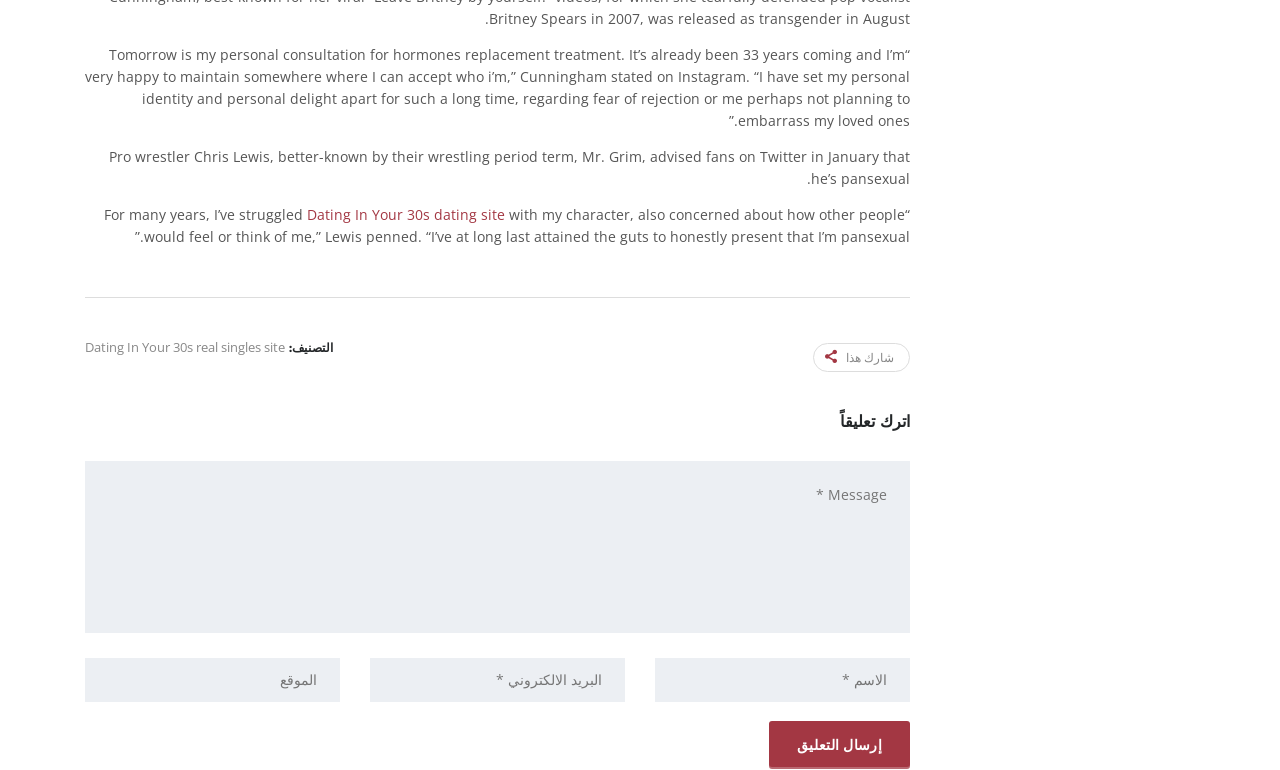How many required text input fields are there for leaving a comment? Please answer the question using a single word or phrase based on the image.

3